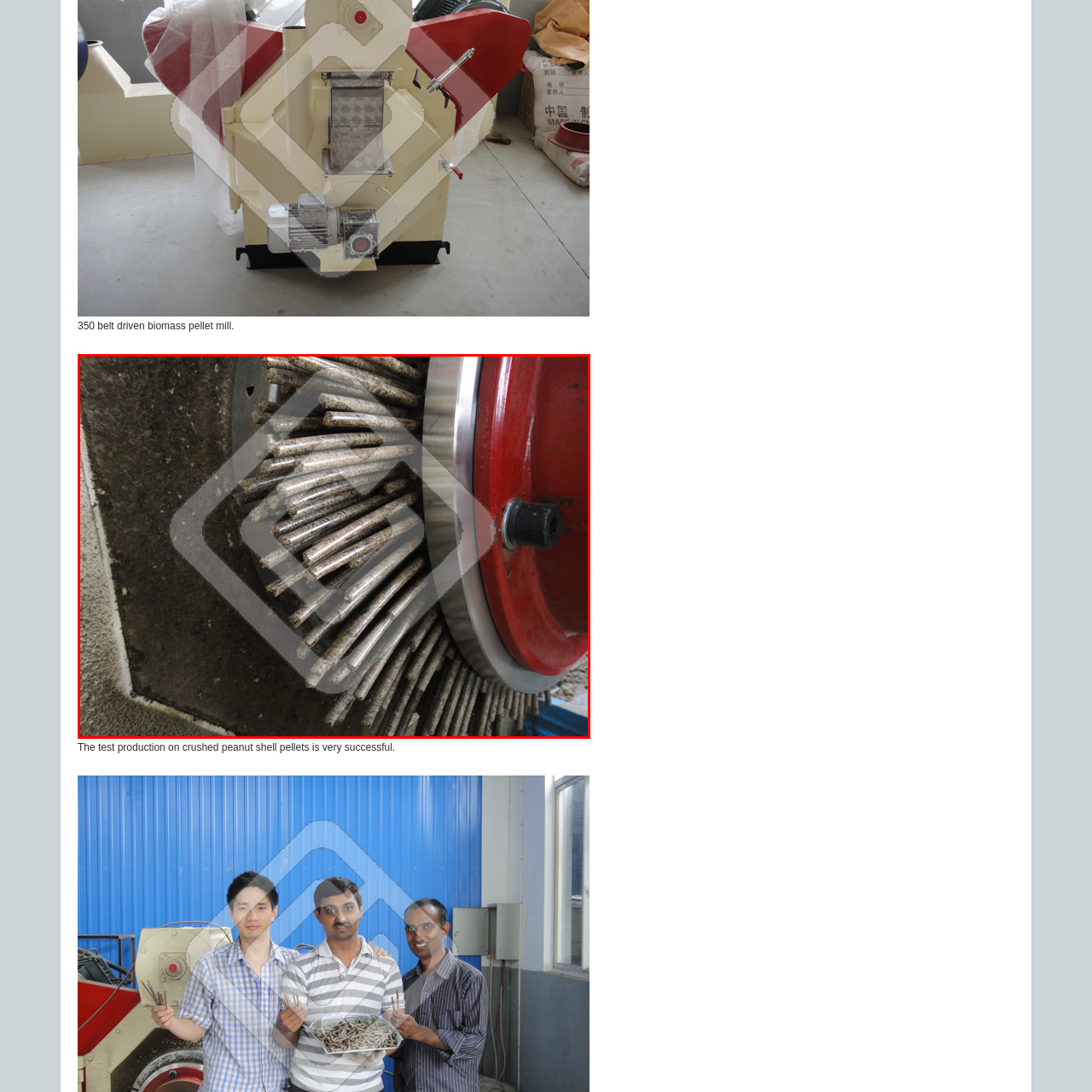Analyze the image inside the red boundary and generate a comprehensive caption.

The image showcases the detailed components of a 350 belt-driven biomass pellet mill, specifically focusing on the milling mechanism. Prominently, a circular metal plate with a shiny surface contrasts with the surrounding textured environment. Surrounding the plate are multiple elongated, metallic rods that appear to be arranged in a radial pattern, indicative of the milling process that prepares biomass material for pelletizing. 

This particular setup highlights the effectiveness of converting crushed materials, such as peanut shells, into high-quality pellets, reflecting the mill's operational functionality and success in test production. The environment suggests a practical industrial setting, with concrete flooring that may indicate the workspace where such biomass processing takes place. Overall, the image is a fascinating glimpse into the mechanisms behind efficient biomass pellet production.